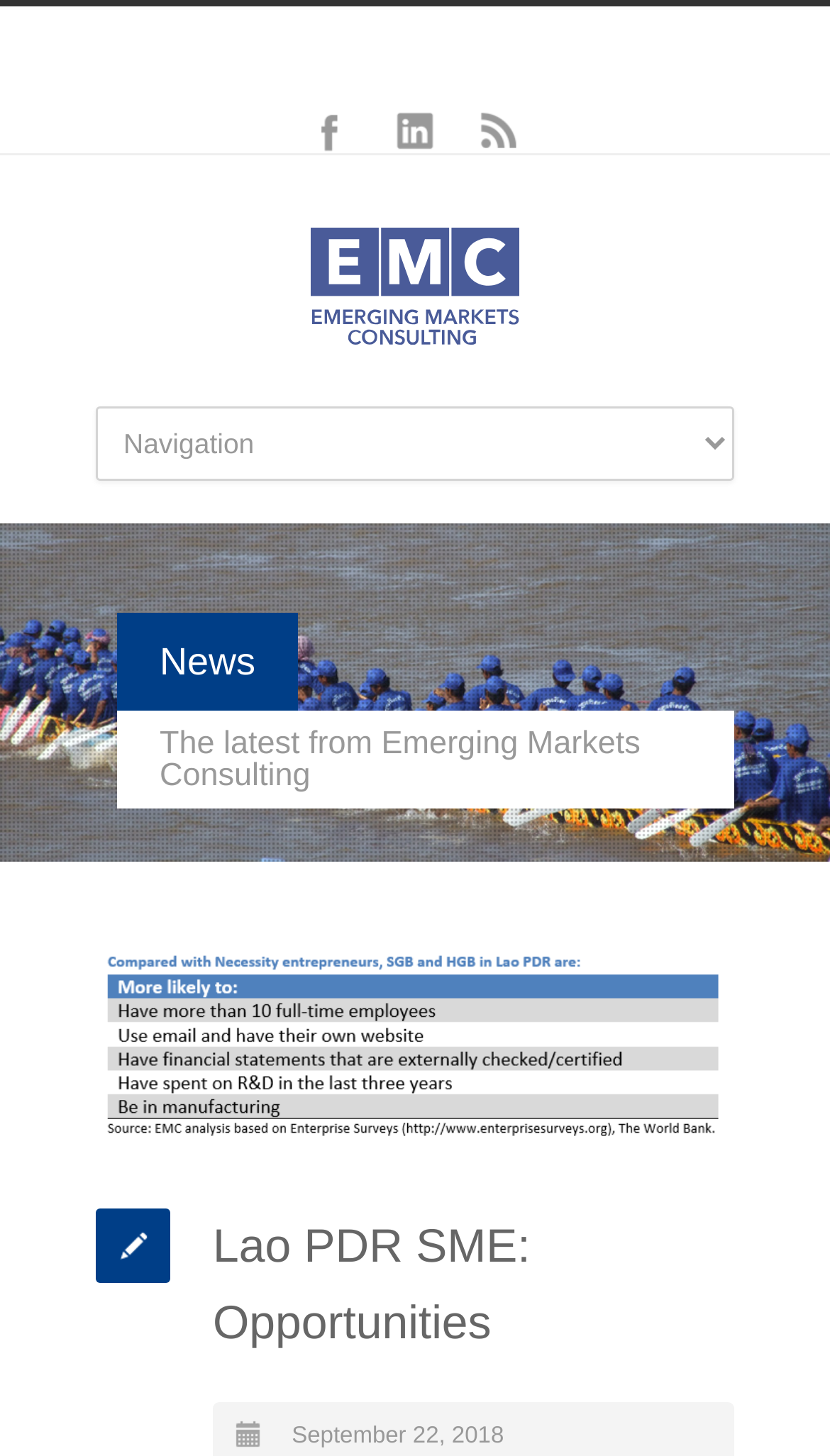Craft a detailed narrative of the webpage's structure and content.

The webpage is about EMC Consulting Lao PDR SME: Opportunities. At the top right corner, there are three social media links: Facebook, LinkedIn, and RSS. Below these links, there is a logo of EMC Consulting, which is an image, accompanied by a link to the EMC Consulting website. 

On the left side of the page, there is a combobox with no default value. Above the combobox, there are two lines of text: "News" and "The latest from Emerging Markets Consulting". 

On the right side of the page, there is a prominent link "Lao PDR SME: Opportunities" which is also a heading. Below this link, there is another link with no text. At the very bottom of the page, there is a timestamp "September 22, 2018". 

The meta description suggests that the content of the webpage is related to strengthening Lao PDR SME, which can help the non-resource sector innovate, diversify its economy, and generate more inclusive wealth.